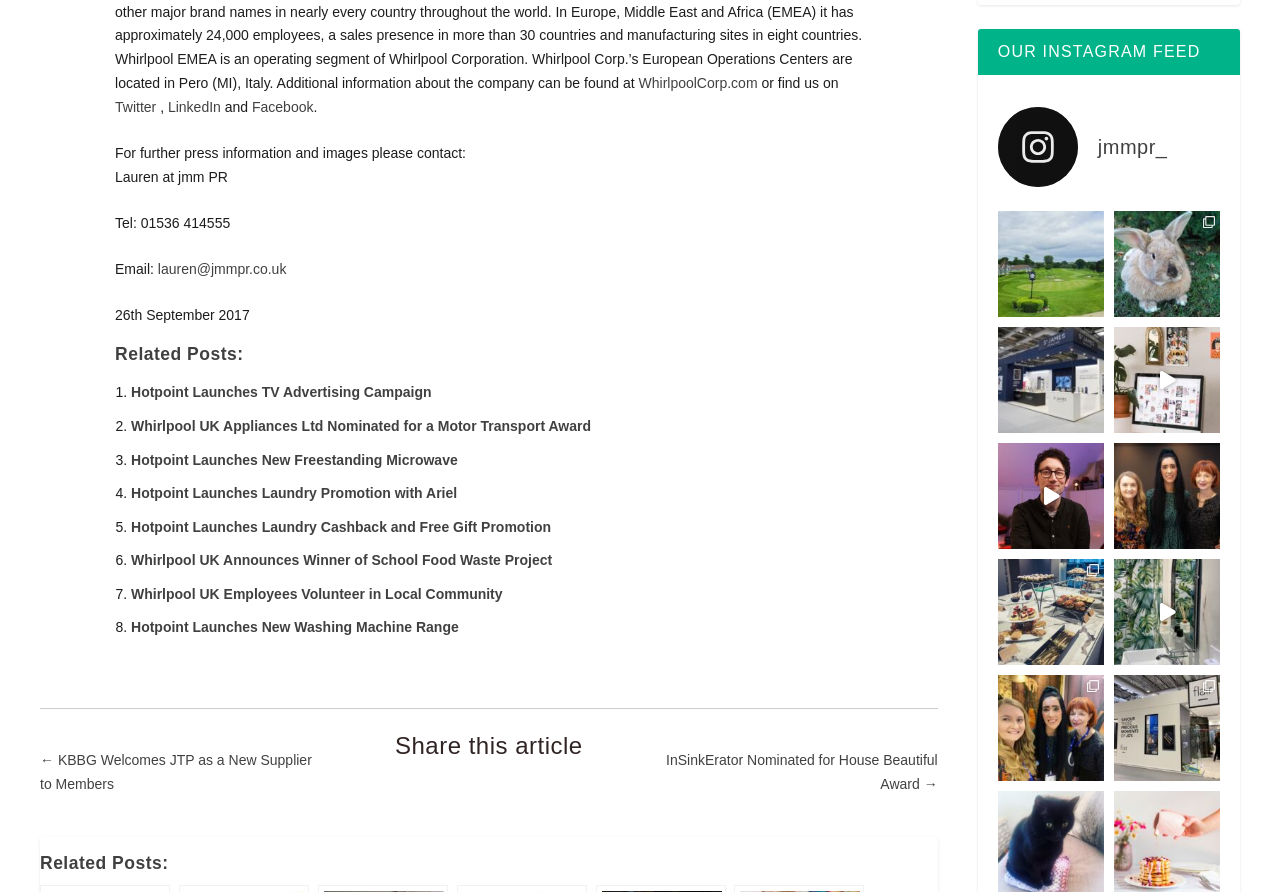Respond with a single word or phrase for the following question: 
What is the company name mentioned in the contact information?

jmm PR